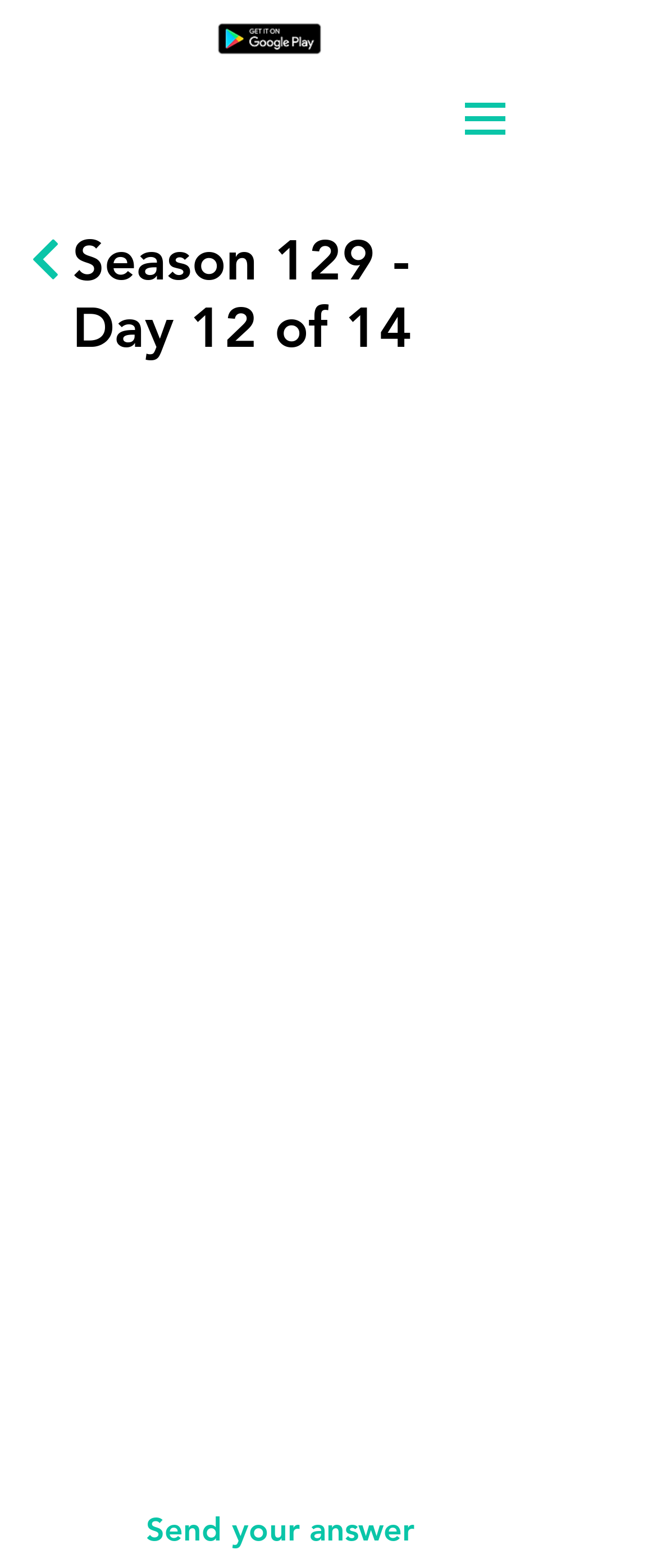What is the action encouraged by the webpage?
Please answer the question with a detailed response using the information from the screenshot.

The webpage has a heading 'Send your answer' at the bottom, which suggests that the user is encouraged to submit their answer or response.